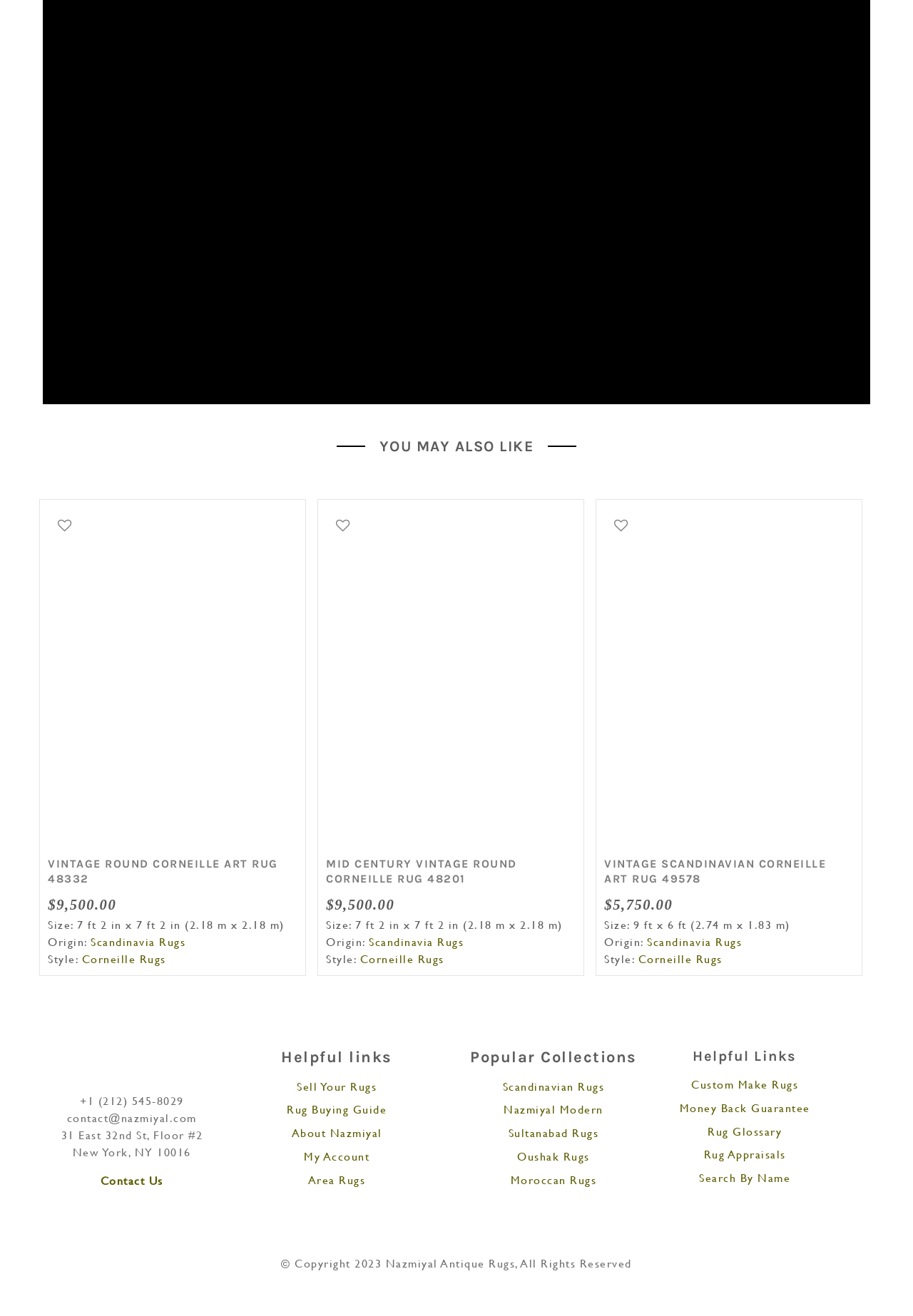How many social media links are there in the footer section?
Please give a detailed answer to the question using the information shown in the image.

I counted the number of link elements with images, which represent social media links, in the footer section, and found five of them, including Twitter, Pinterest, Instagram, Facebook, and the Pinwheel Project Foundation.